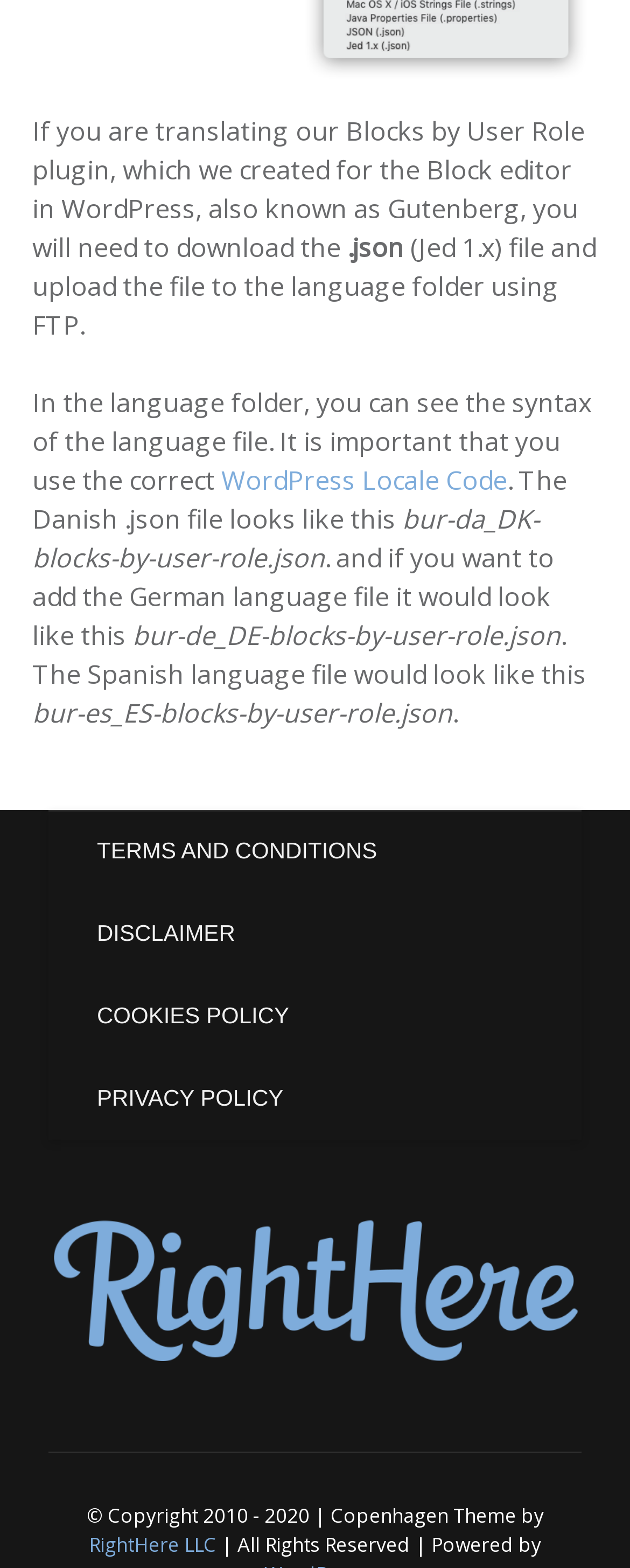How many language files are mentioned as examples?
Please respond to the question with as much detail as possible.

The webpage provides examples of three language files: Danish (bur-da_DK-blocks-by-user-role.json), German (bur-de_DE-blocks-by-user-role.json), and Spanish (bur-es_ES-blocks-by-user-role.json).